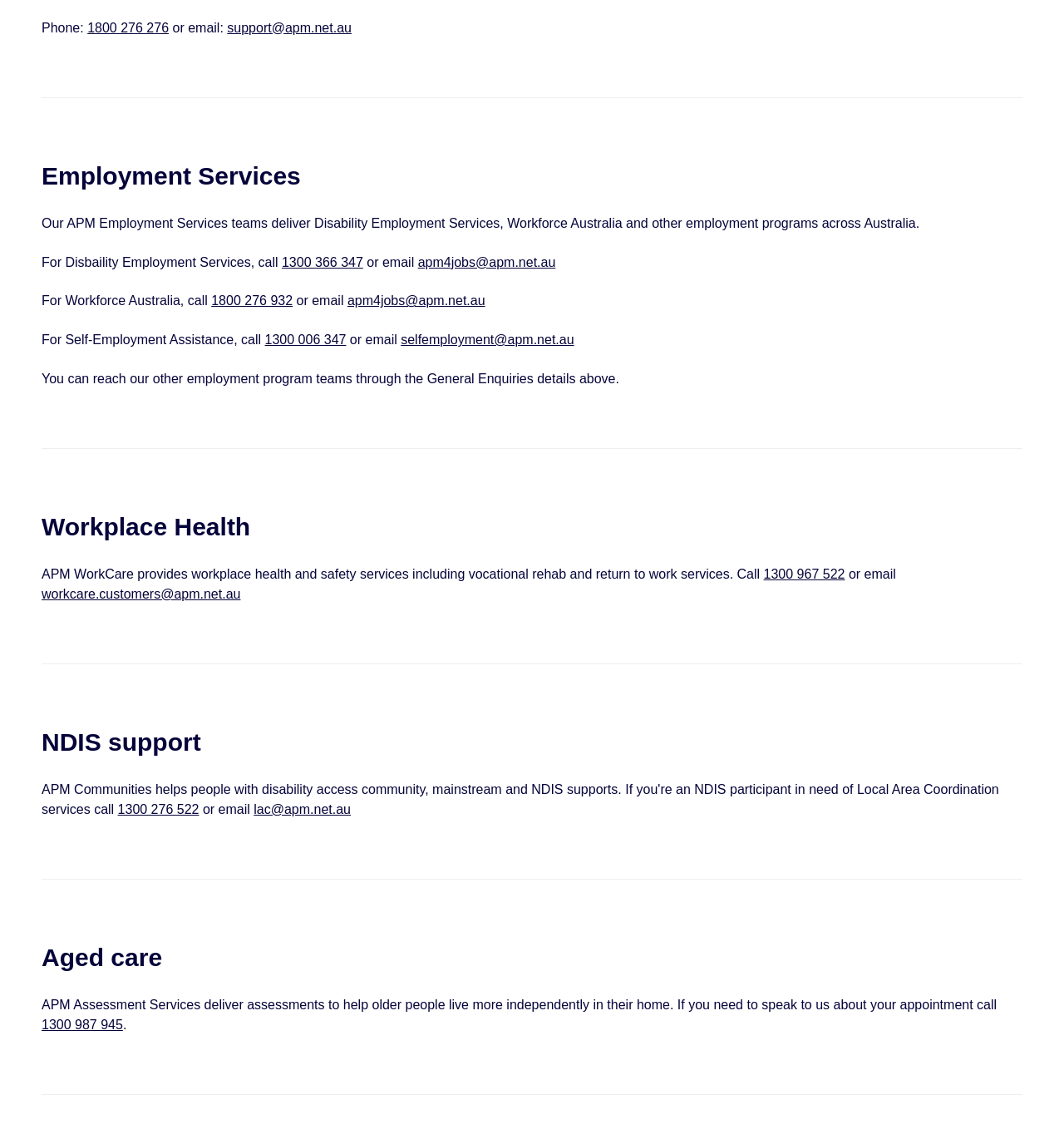Locate the UI element described by workcare.customers@apm.net.au in the provided webpage screenshot. Return the bounding box coordinates in the format (top-left x, top-left y, bottom-right x, bottom-right y), ensuring all values are between 0 and 1.

[0.039, 0.517, 0.226, 0.53]